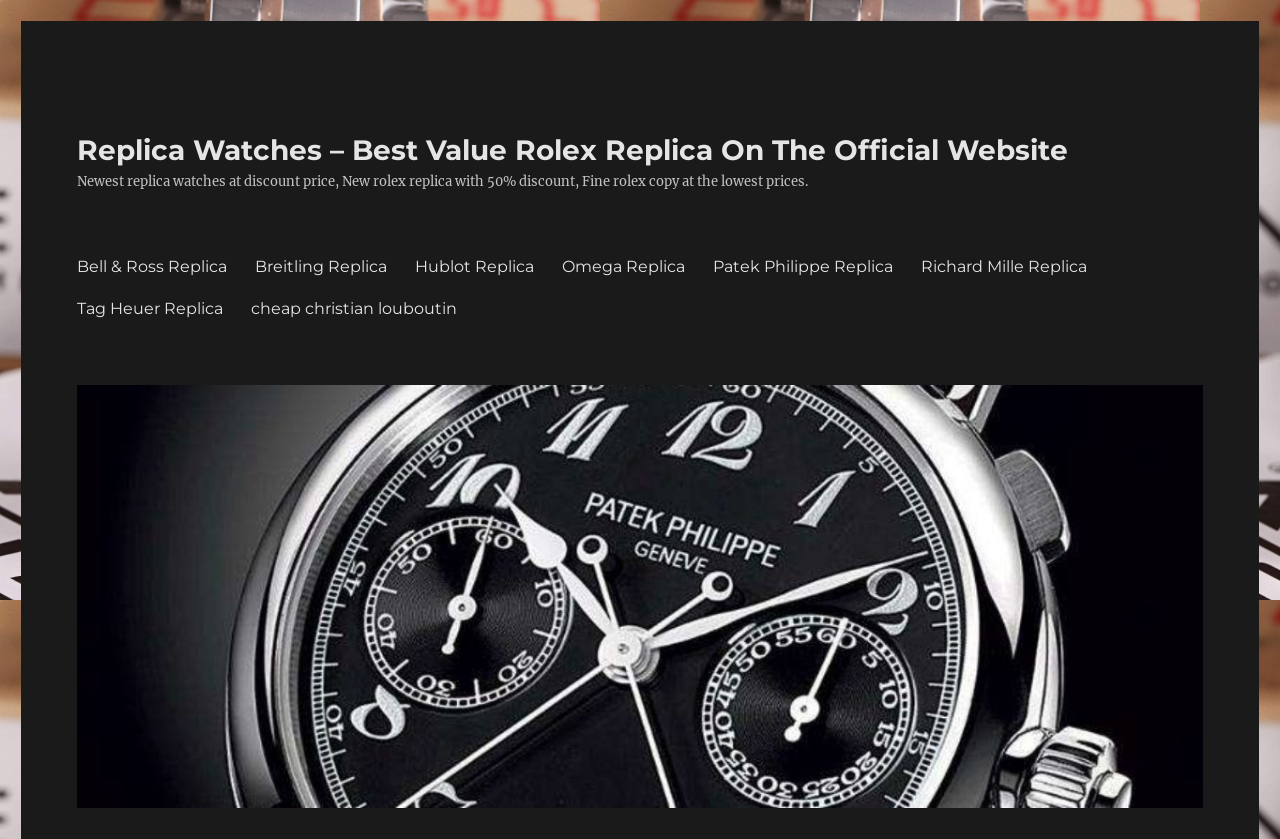What type of products are sold on this website?
Look at the image and provide a detailed response to the question.

Based on the navigation menu, I can see links to different brands of replica watches such as Bell & Ross, Breitling, Hublot, and more. This suggests that the website sells replica watches.